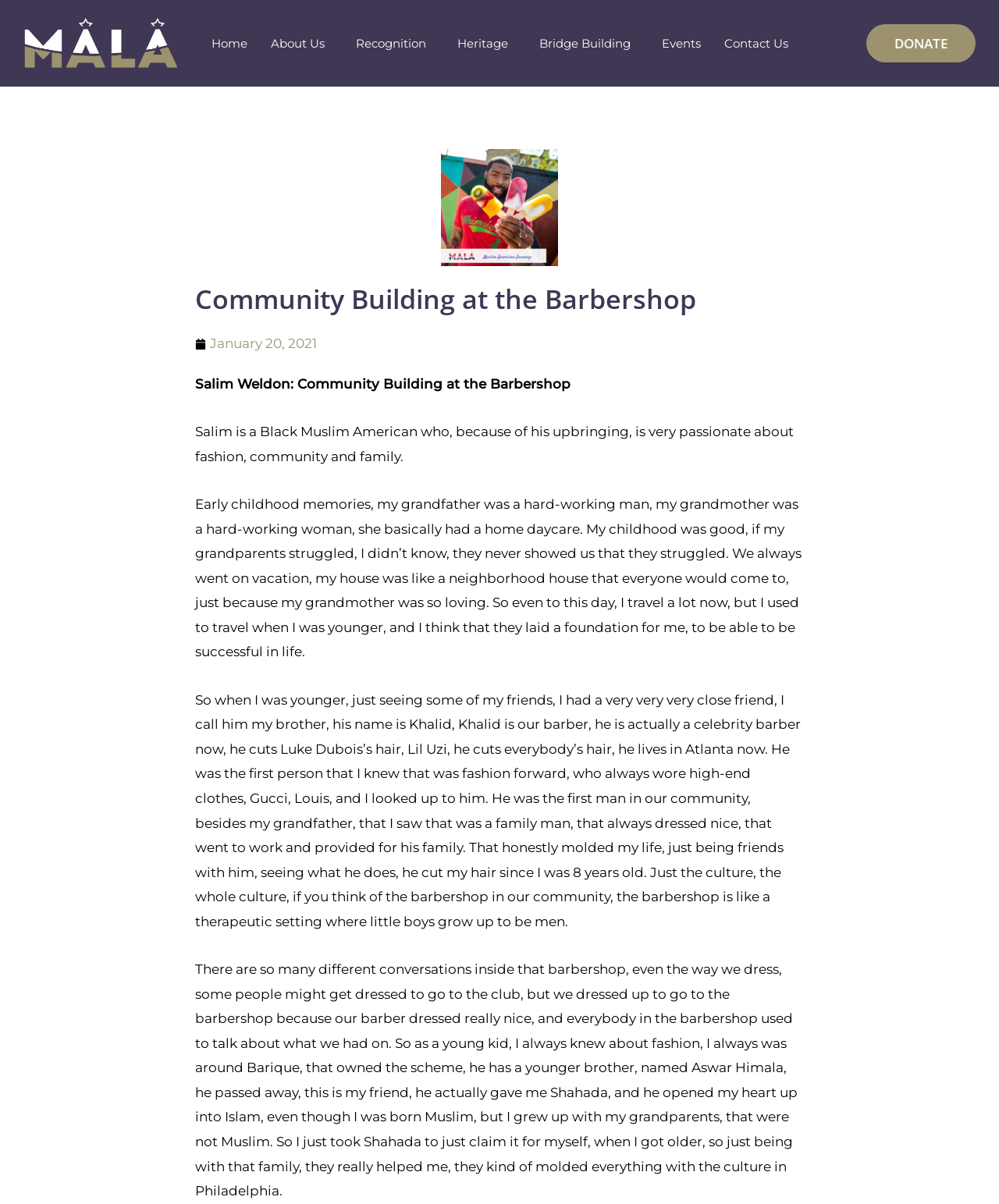Detail the features and information presented on the webpage.

The webpage is about Community Building at the Barbershop, specifically highlighting the story of Salim Weldon, a Black Muslim American. At the top of the page, there is a navigation menu with links to "Home", "About Us", "Recognition", "Heritage", "Bridge Building", "Events", and "Contact Us". On the right side of the navigation menu, there is a "DONATE" link.

Below the navigation menu, there is a heading that reads "Community Building at the Barbershop". Underneath the heading, there is a link to a date, "January 20, 2021", with a time stamp next to it. 

The main content of the page is a series of paragraphs that tell Salim's story. The text describes his upbringing, his passion for fashion, community, and family, and how his grandparents and friends, including a celebrity barber, influenced his life. The story is divided into four paragraphs, each describing a different aspect of Salim's life, including his childhood, his friend Khalid, and his experiences at the barbershop.

The text is arranged in a single column, with each paragraph flowing into the next. There are no images on the page. The overall layout is clean and easy to read, with clear headings and concise text.